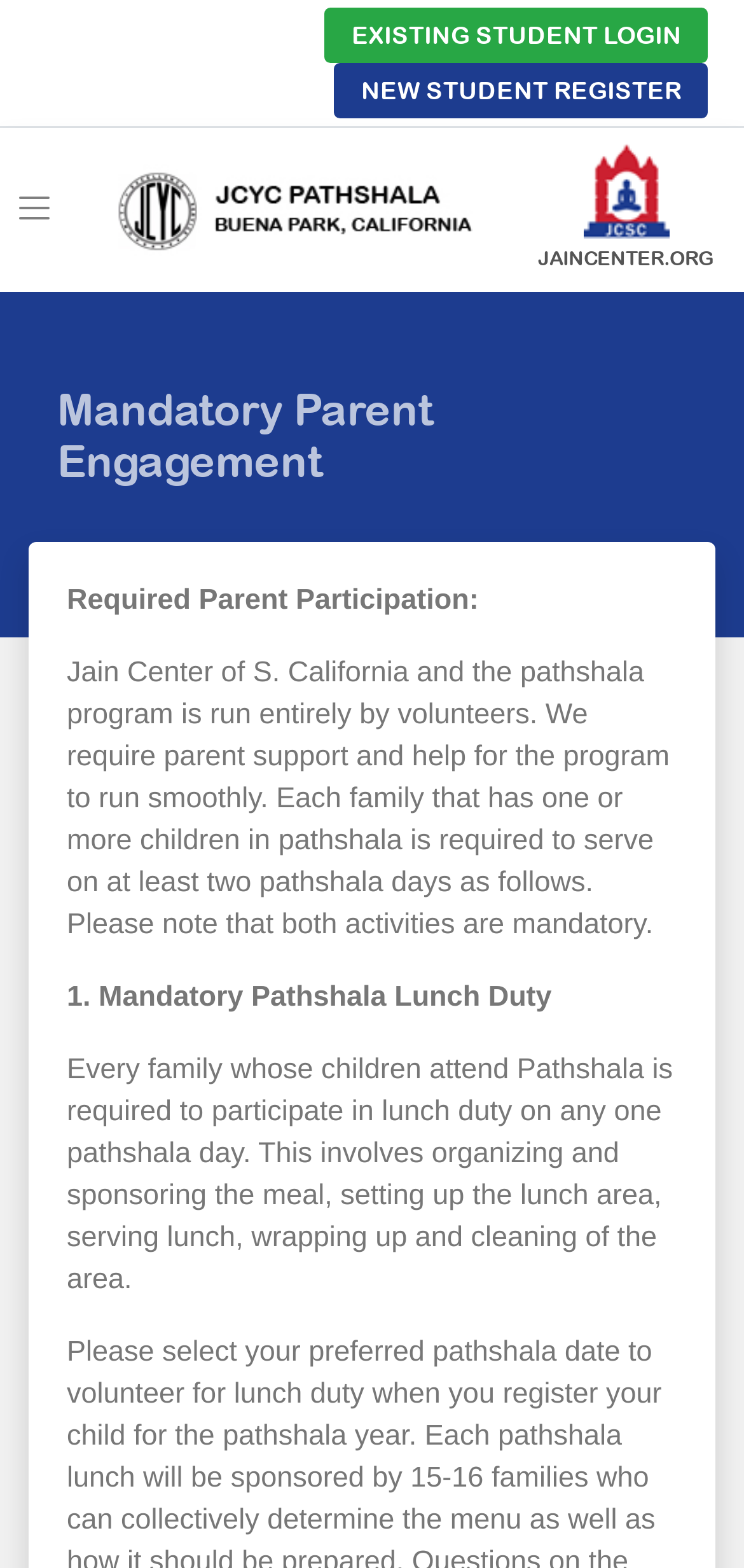Find and provide the bounding box coordinates for the UI element described with: "parent_node: JAINCENTER.ORG".

[0.144, 0.104, 0.656, 0.164]